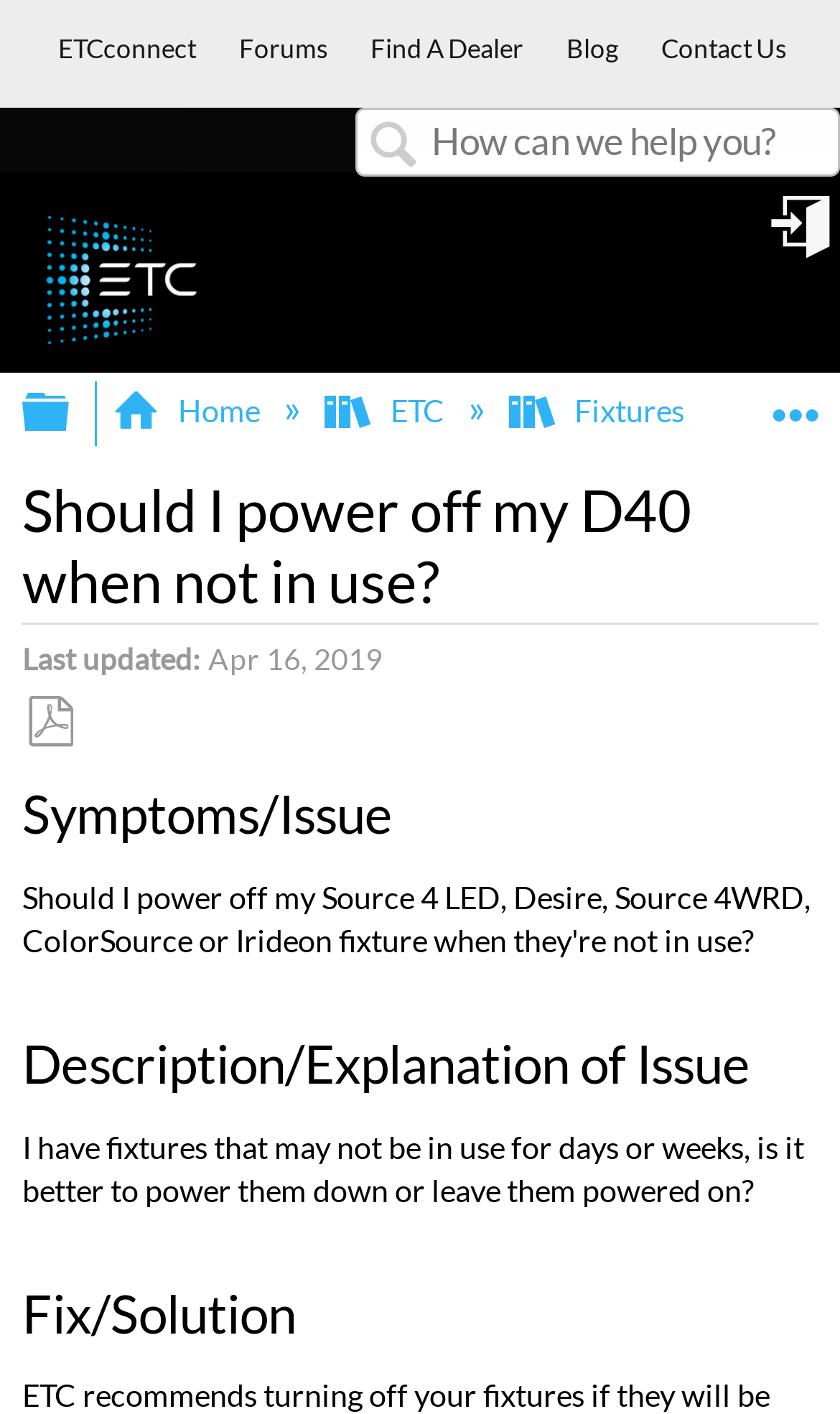What is the date of the last update?
Please craft a detailed and exhaustive response to the question.

The webpage provides a description list with a term 'Last updated' and a detail 'Apr 16, 2019', indicating that the webpage was last updated on this date.